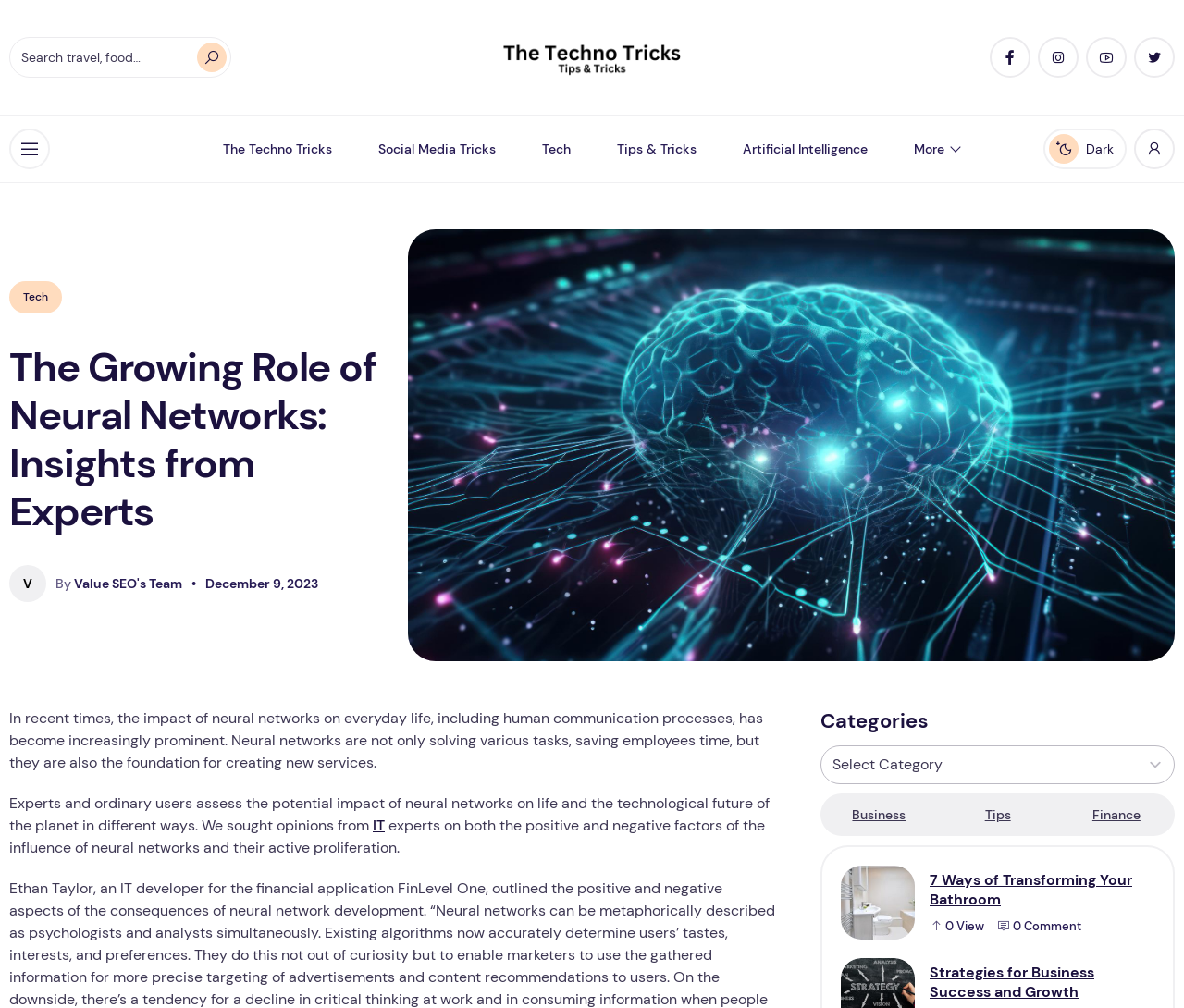Identify the bounding box coordinates of the clickable region necessary to fulfill the following instruction: "Enable dark mode". The bounding box coordinates should be four float numbers between 0 and 1, i.e., [left, top, right, bottom].

[0.881, 0.128, 0.952, 0.168]